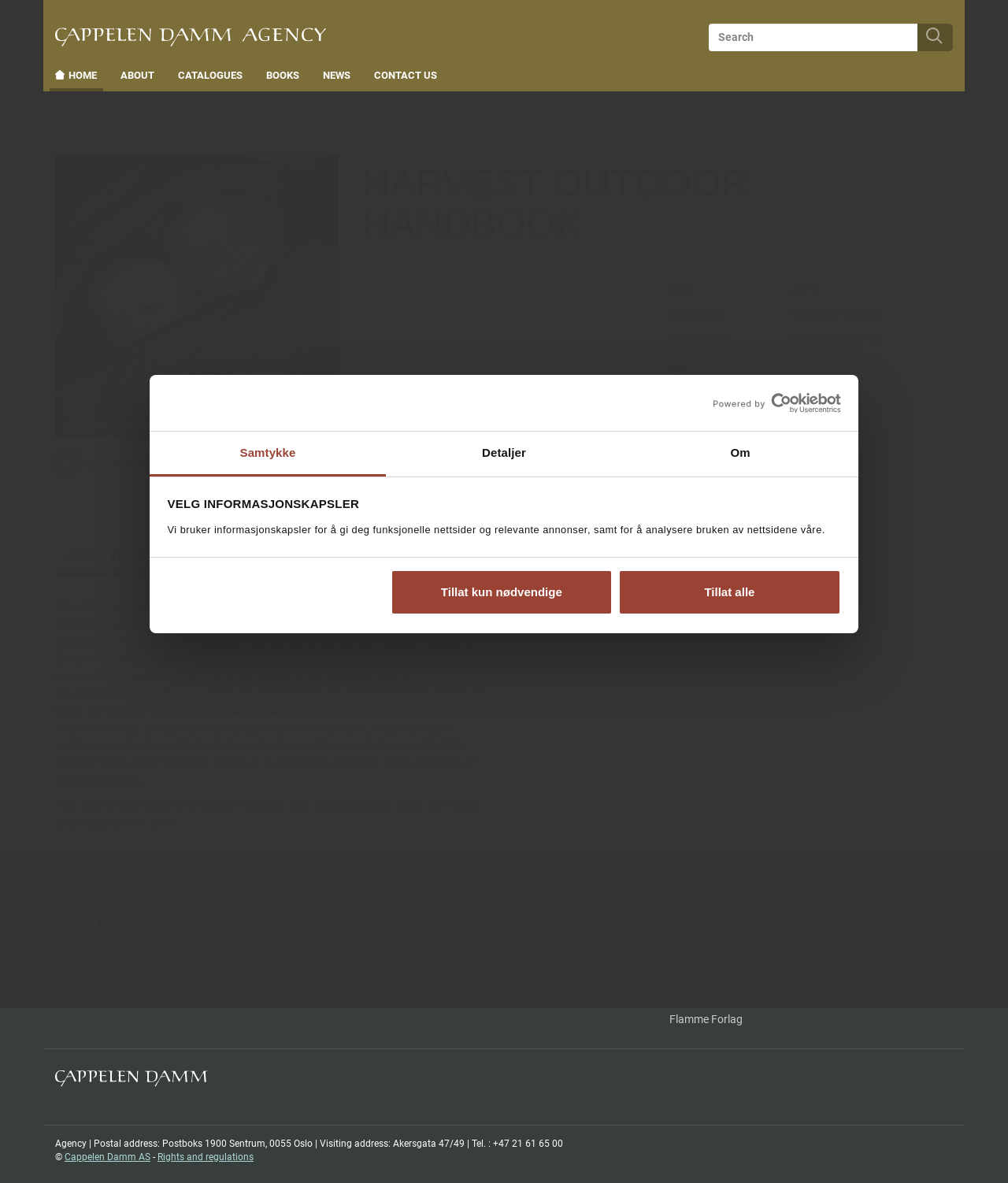Determine the bounding box coordinates for the region that must be clicked to execute the following instruction: "View the book details".

[0.664, 0.235, 0.945, 0.338]